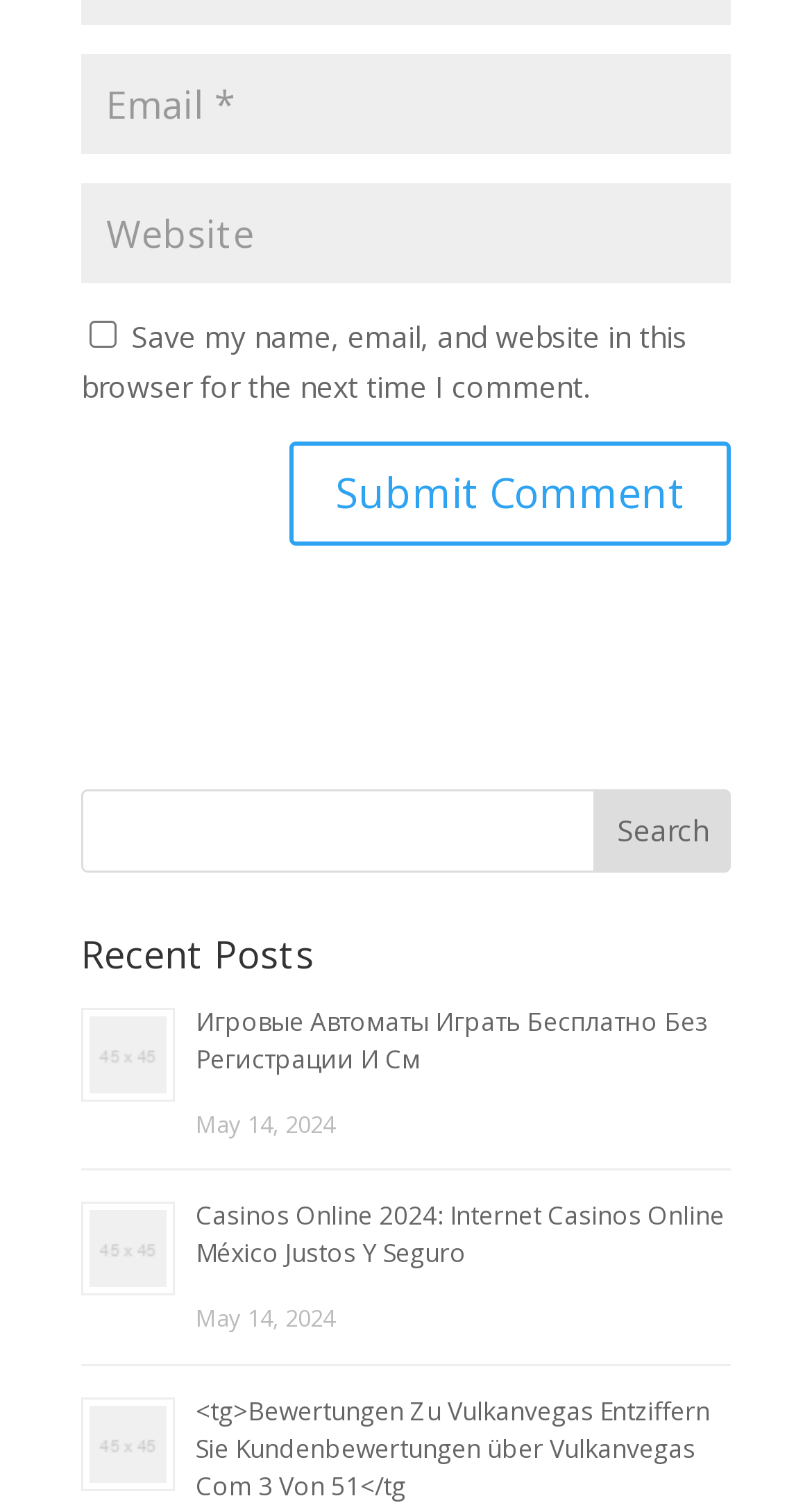Could you determine the bounding box coordinates of the clickable element to complete the instruction: "Enter email address"? Provide the coordinates as four float numbers between 0 and 1, i.e., [left, top, right, bottom].

[0.1, 0.036, 0.9, 0.102]